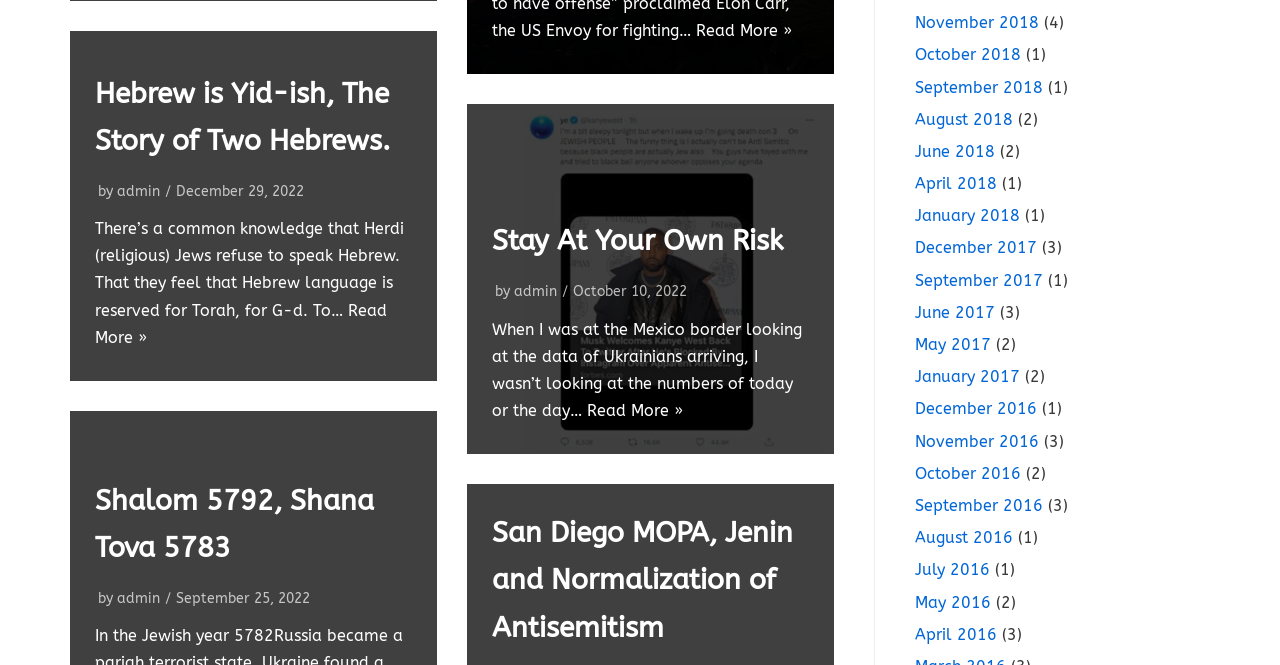Specify the bounding box coordinates of the area to click in order to follow the given instruction: "View the article Hebrew is Yid-ish, The Story of Two Hebrews."

[0.074, 0.115, 0.305, 0.236]